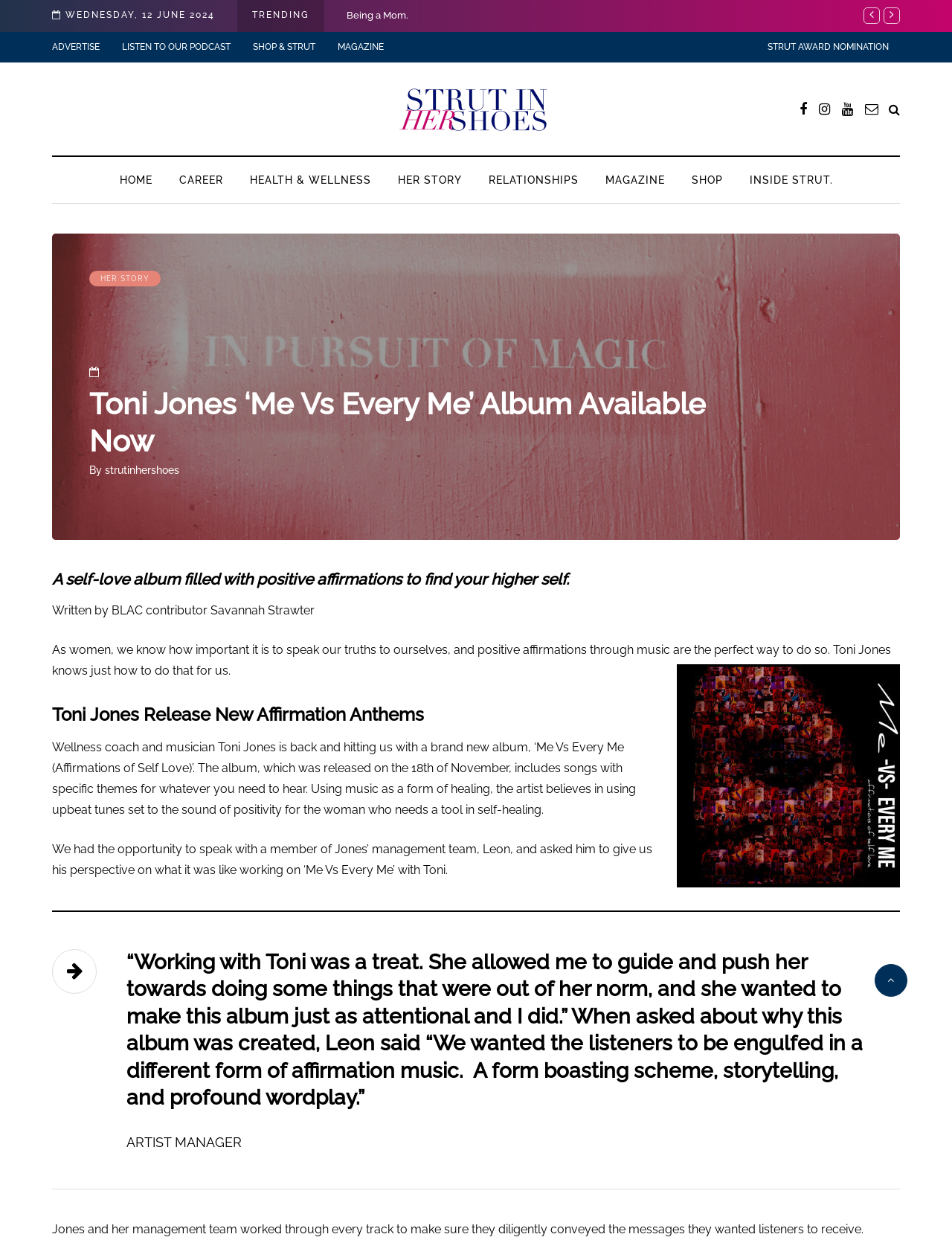Please answer the following query using a single word or phrase: 
What is the date displayed at the top of the webpage?

WEDNESDAY, 12 JUNE 2024